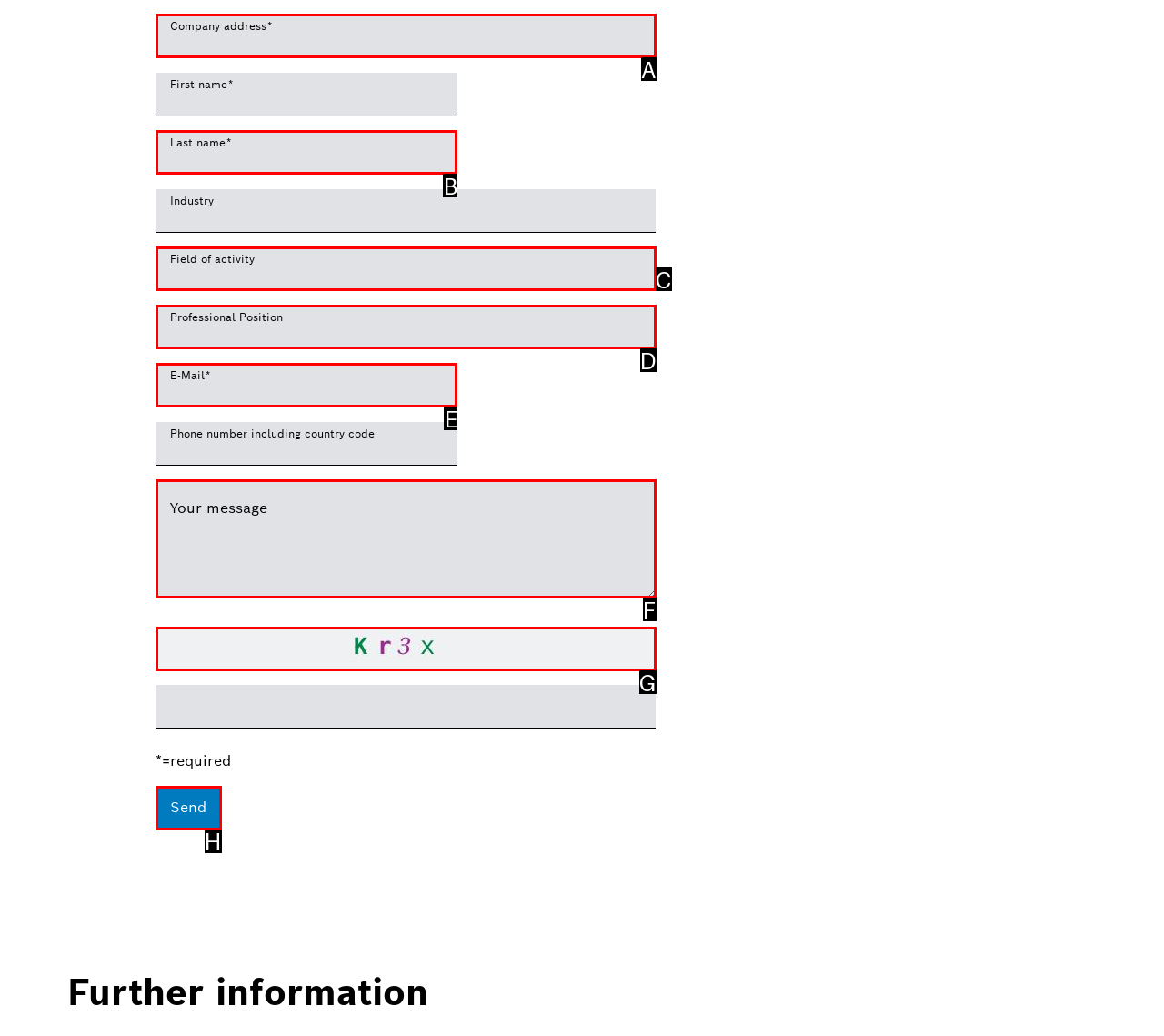Please indicate which HTML element to click in order to fulfill the following task: Toggle Table of Content Respond with the letter of the chosen option.

None